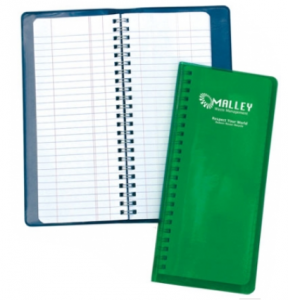What type of binding does the tally book have?
Using the image, give a concise answer in the form of a single word or short phrase.

Spiral-bound